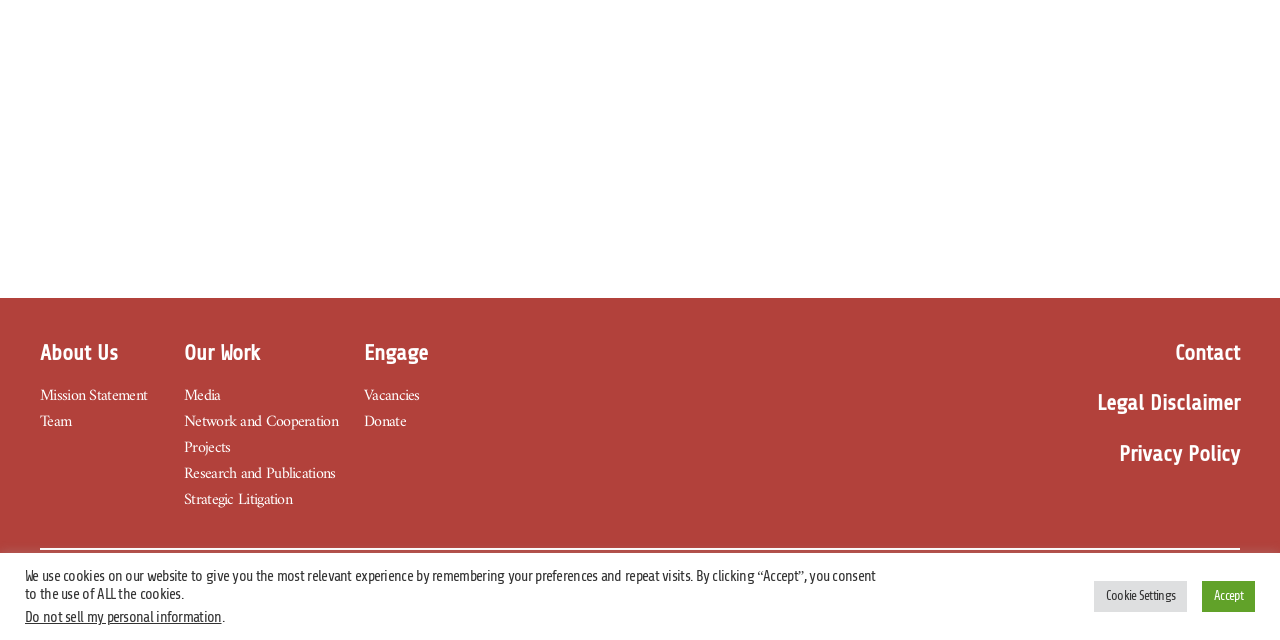Give the bounding box coordinates for this UI element: "Legal Disclaimer". The coordinates should be four float numbers between 0 and 1, arranged as [left, top, right, bottom].

[0.857, 0.593, 0.969, 0.668]